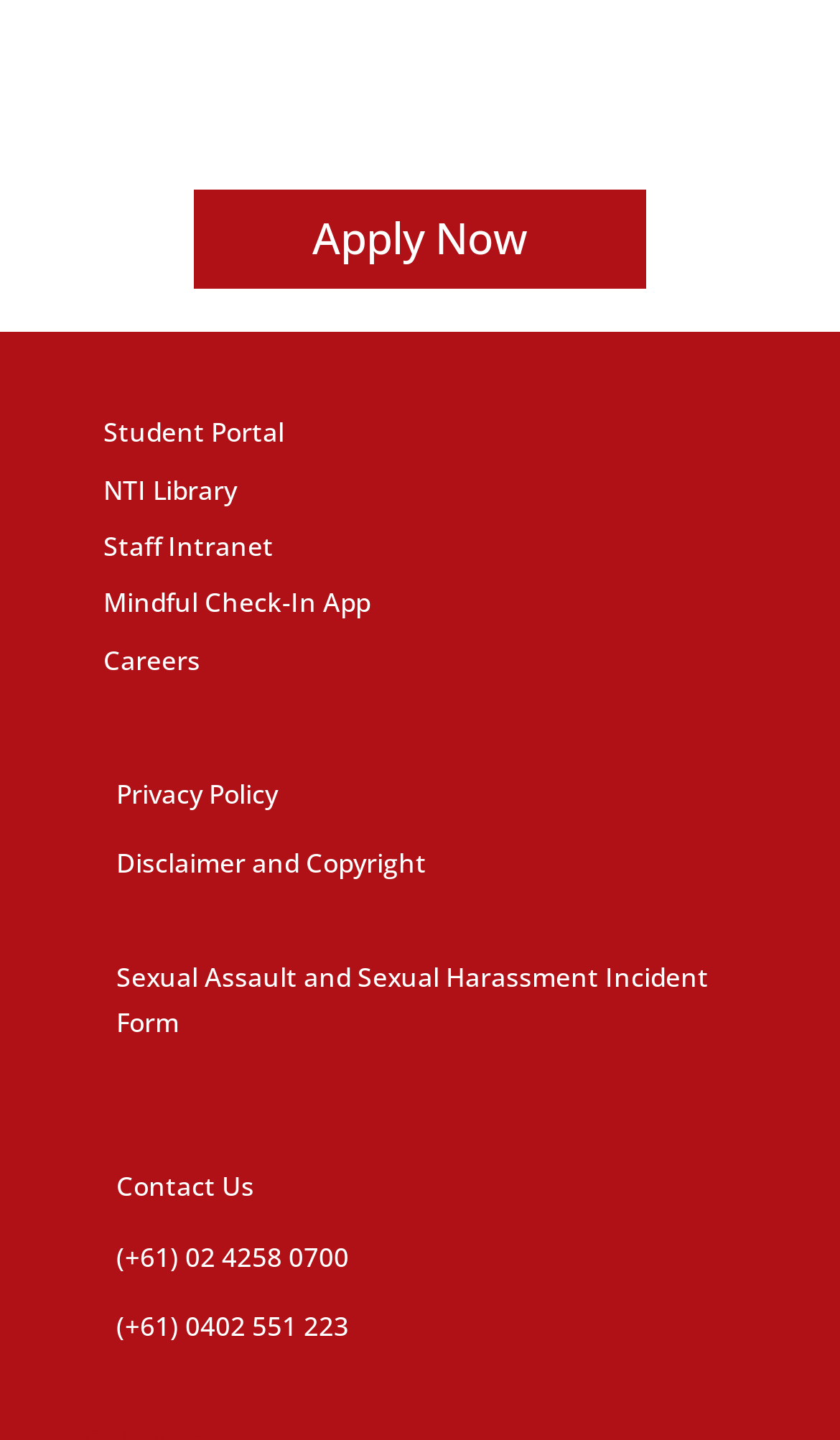How many phone numbers are listed on the webpage?
Give a one-word or short phrase answer based on the image.

2